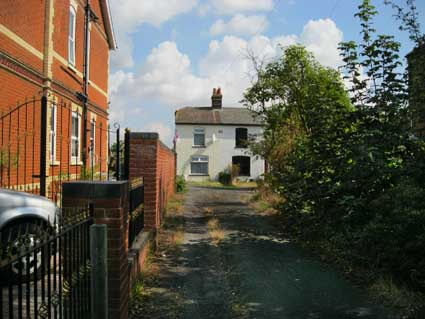Provide a short answer to the following question with just one word or phrase: What is the condition of the cottage's façade?

Slightly weathered